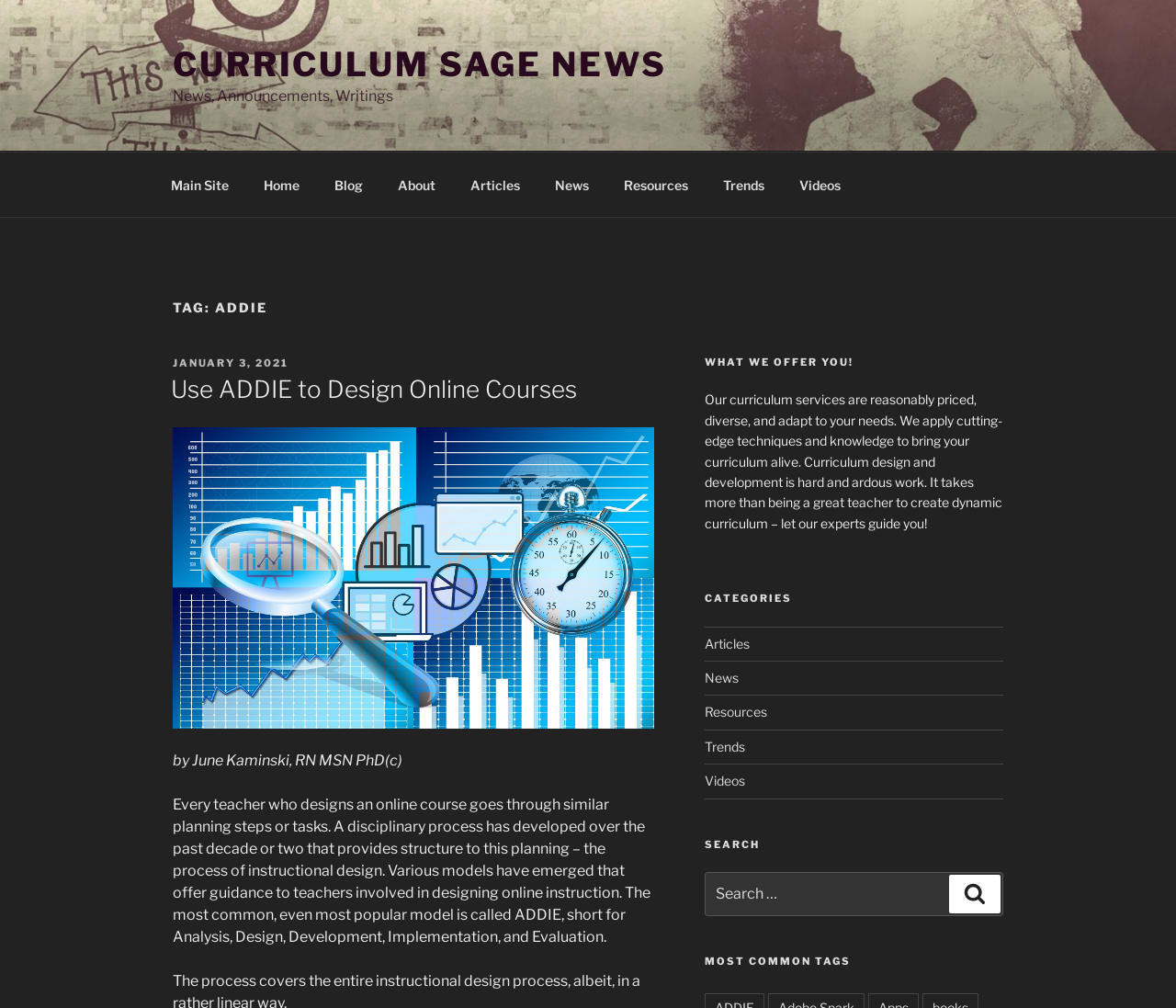Please respond in a single word or phrase: 
What are the categories of content on the website?

Articles, News, Resources, Trends, Videos